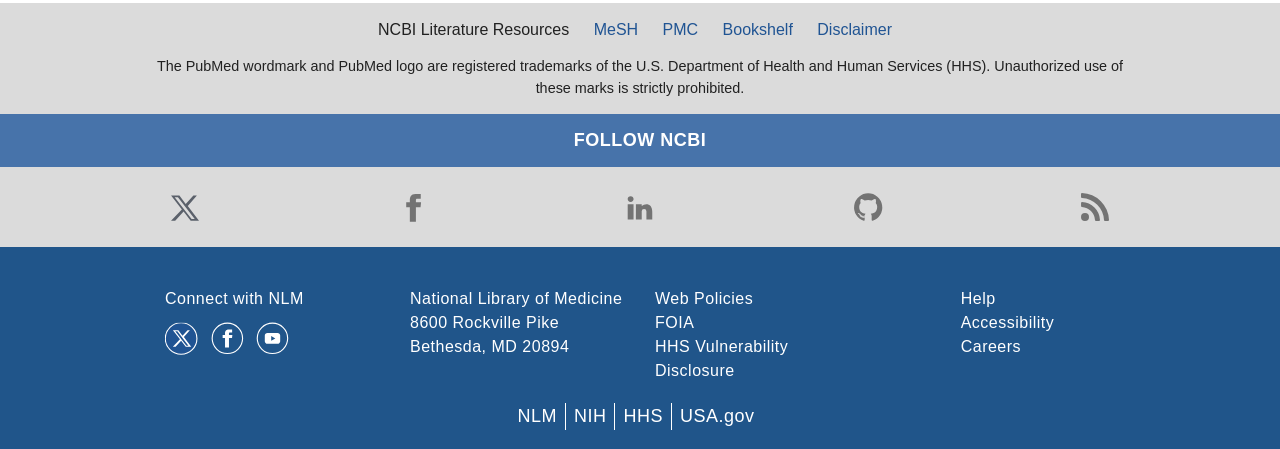Please identify the bounding box coordinates of the clickable area that will allow you to execute the instruction: "Click on MeSH link".

[0.456, 0.04, 0.506, 0.093]